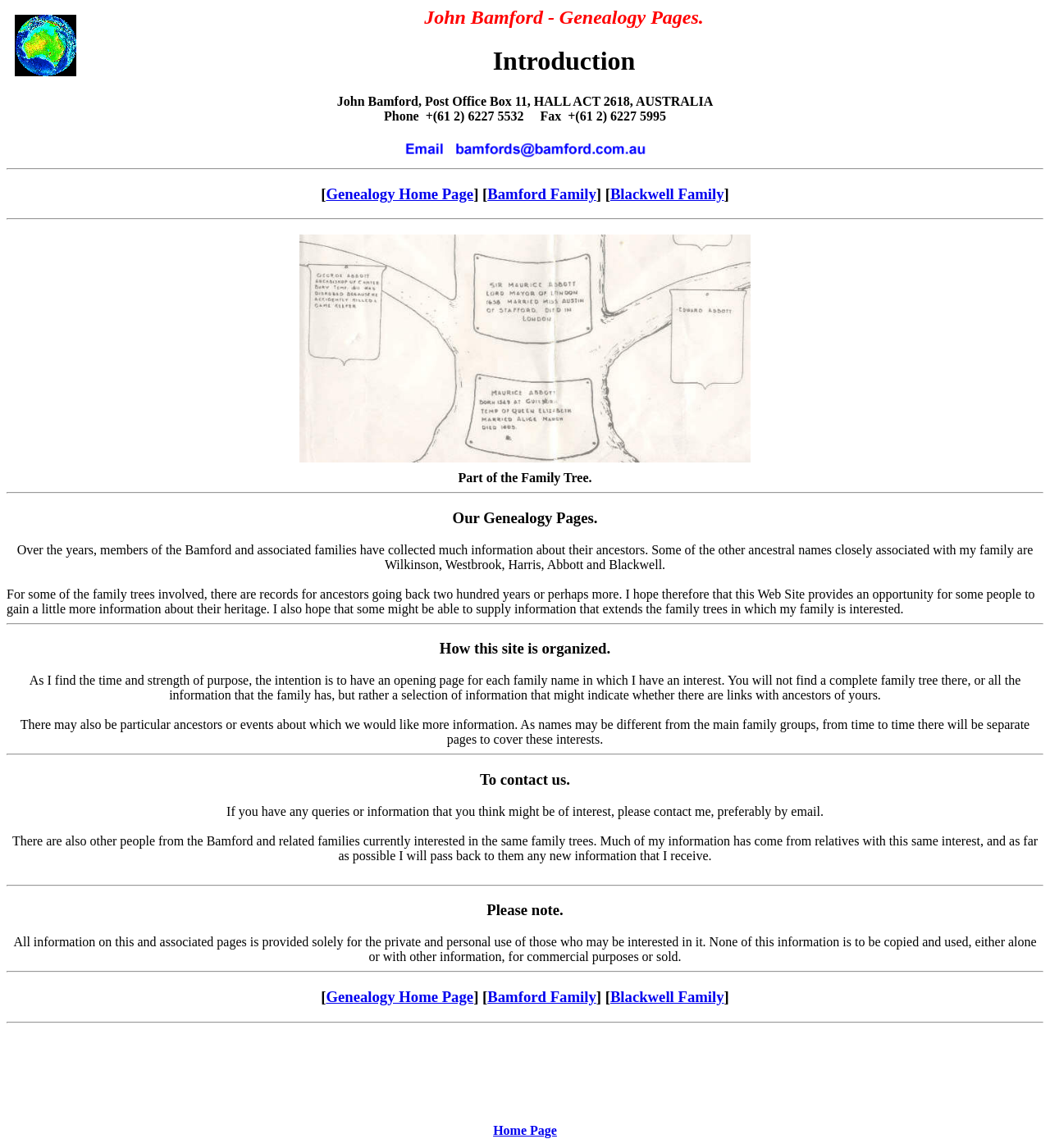Describe the webpage in detail, including text, images, and layout.

The webpage is about John Bamford's family tree and genealogy, with a focus on his Australian roots. At the top, there is a logo image of "John Bamford & Associates Home Page" on the left, followed by a heading "John Bamford - Genealogy Pages." Below this, there is a brief introduction to John Bamford, including his address and contact information.

The main content of the page is divided into sections, separated by horizontal lines. The first section has a heading "Introduction" and provides some background information on John Bamford's genealogy research. Below this, there are three links to other pages: "Genealogy Home Page", "Bamford Family", and "Blackwell Family".

The next section has a heading "Our Genealogy Pages" and provides more information on the family trees and ancestral names associated with John Bamford's family. There is a large image of an "Abbott Family Tree" on the right side of this section.

The following sections have headings "How this site is organized", "To contact us", and "Please note", and provide information on the structure of the website, how to get in touch with John Bamford, and a disclaimer about the use of the information on the website.

At the bottom of the page, there is a repetition of the links to "Genealogy Home Page", "Bamford Family", and "Blackwell Family", followed by a horizontal separator and an advertisement iframe. The page ends with a "Home Page" link at the very bottom.